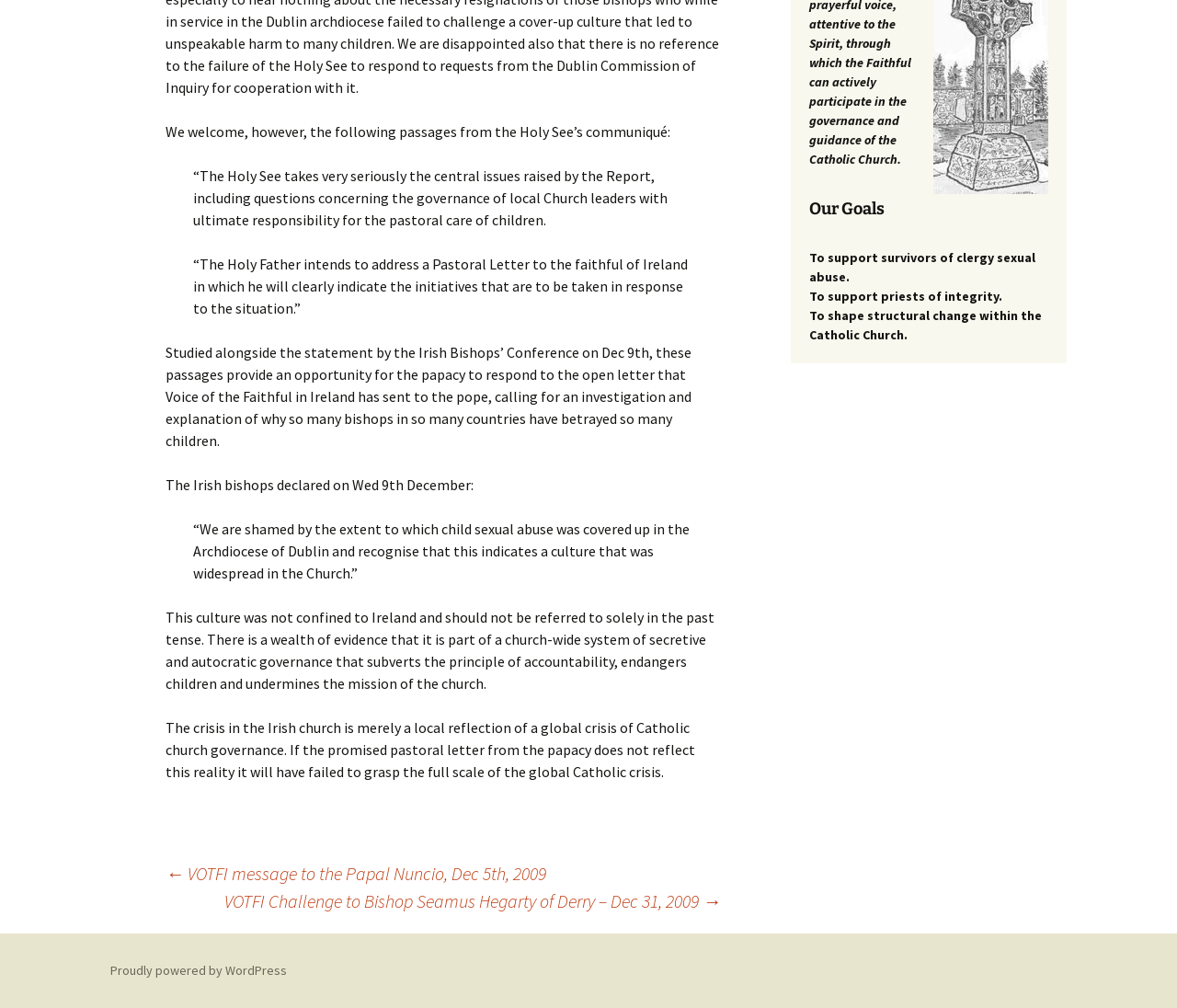Return the bounding box coordinates of the UI element that corresponds to this description: "Proudly powered by WordPress". The coordinates must be given as four float numbers in the range of 0 and 1, [left, top, right, bottom].

[0.094, 0.955, 0.244, 0.971]